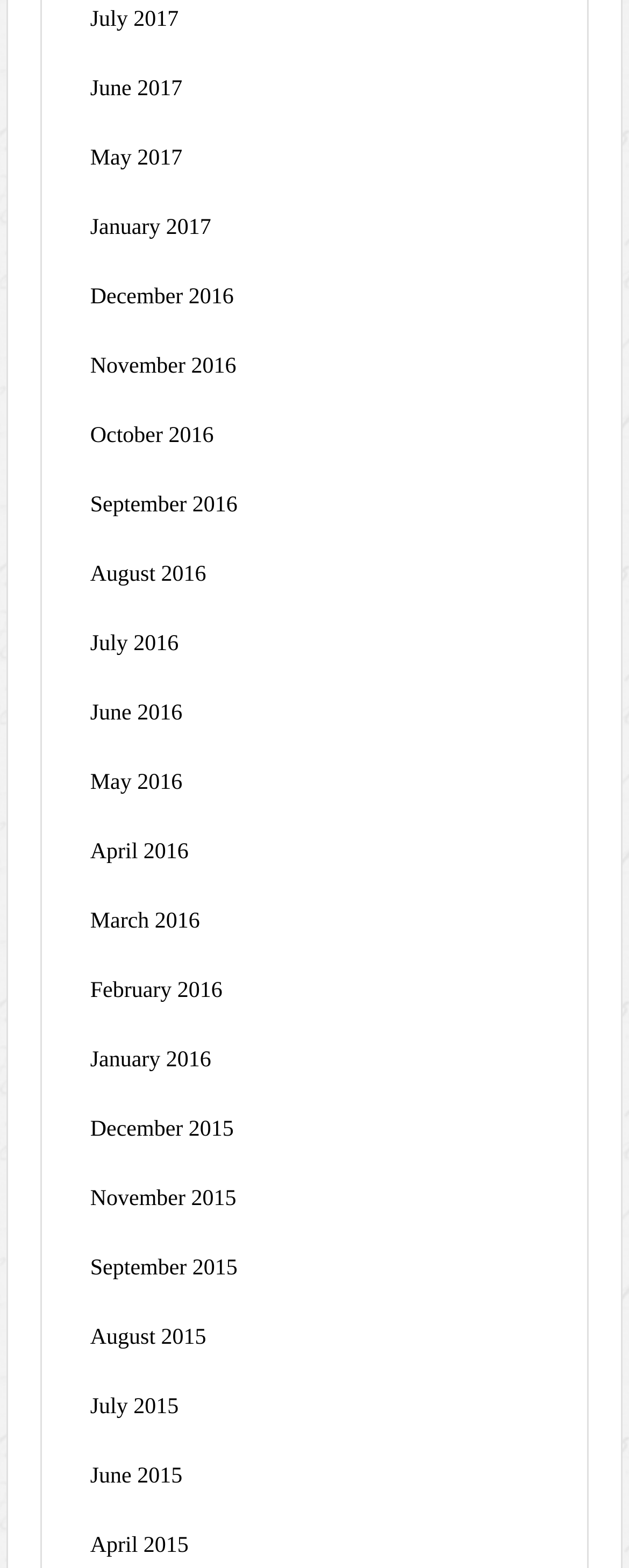Answer the following inquiry with a single word or phrase:
What is the earliest month listed?

April 2015